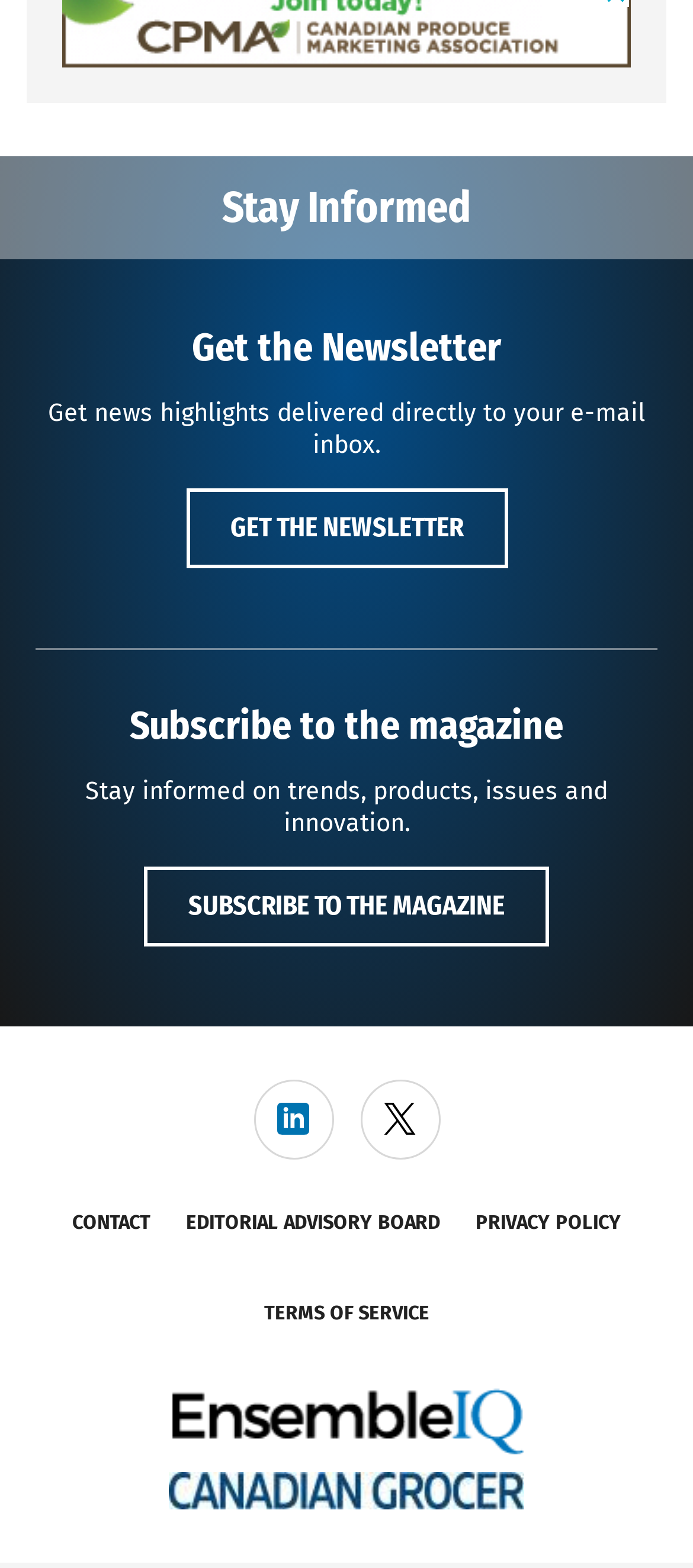Identify the bounding box coordinates of the section that should be clicked to achieve the task described: "Follow on Twitter".

[0.554, 0.703, 0.6, 0.724]